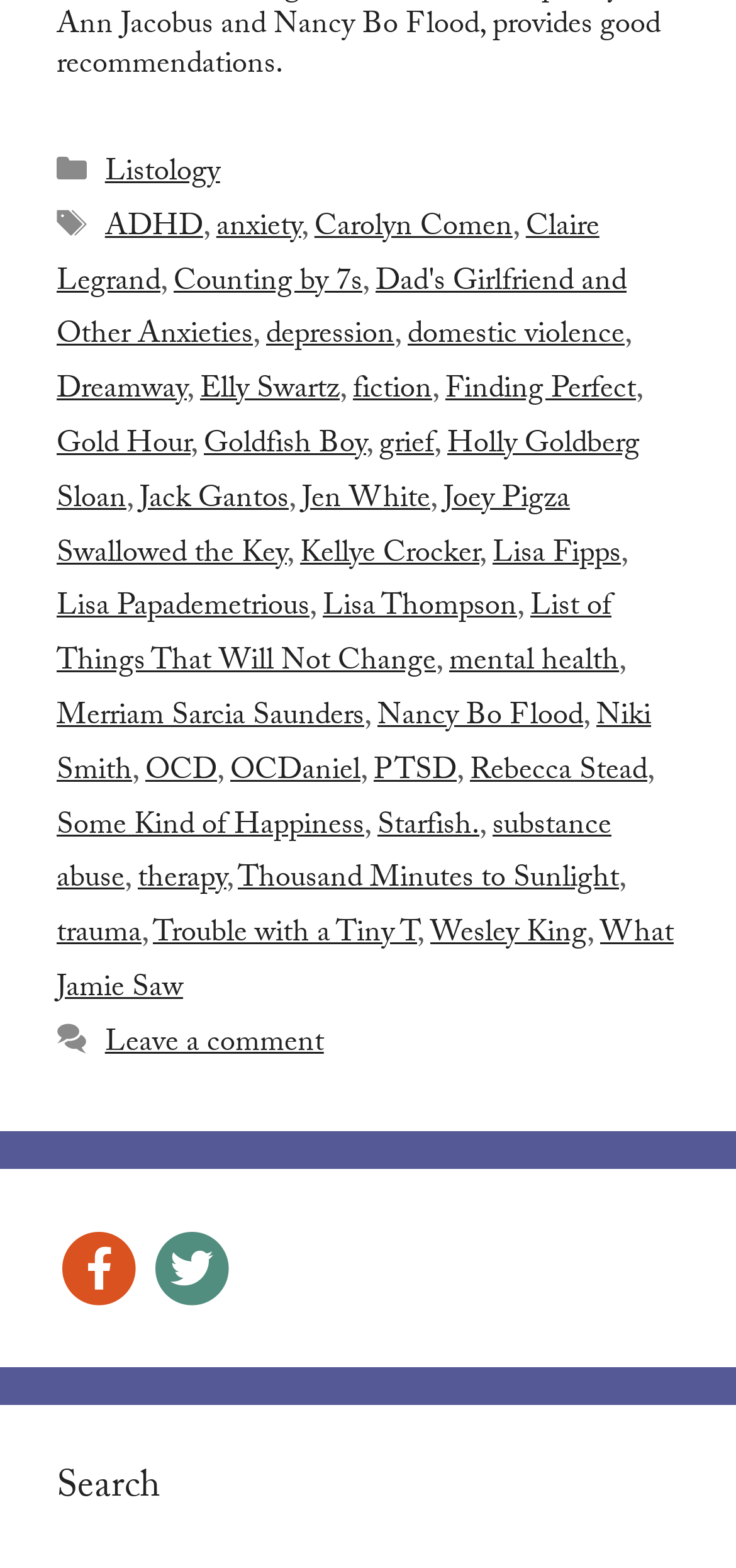Given the description "Lisa Fipps", provide the bounding box coordinates of the corresponding UI element.

[0.669, 0.338, 0.844, 0.37]